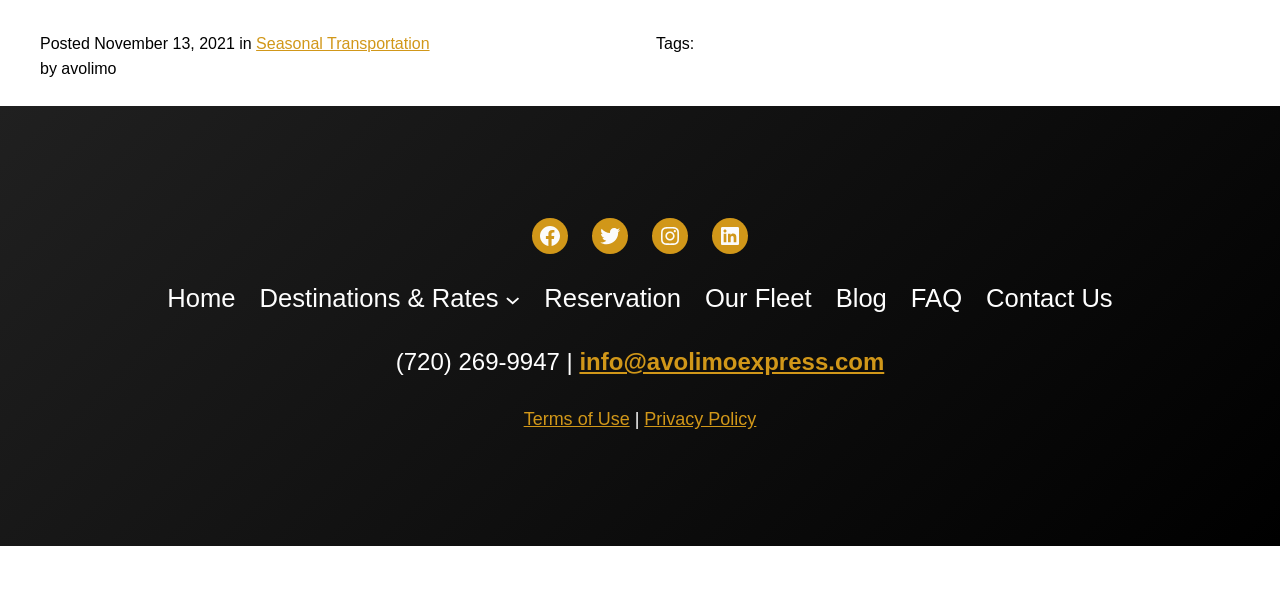Determine the bounding box coordinates for the UI element with the following description: "Our Fleet". The coordinates should be four float numbers between 0 and 1, represented as [left, top, right, bottom].

[0.551, 0.471, 0.634, 0.541]